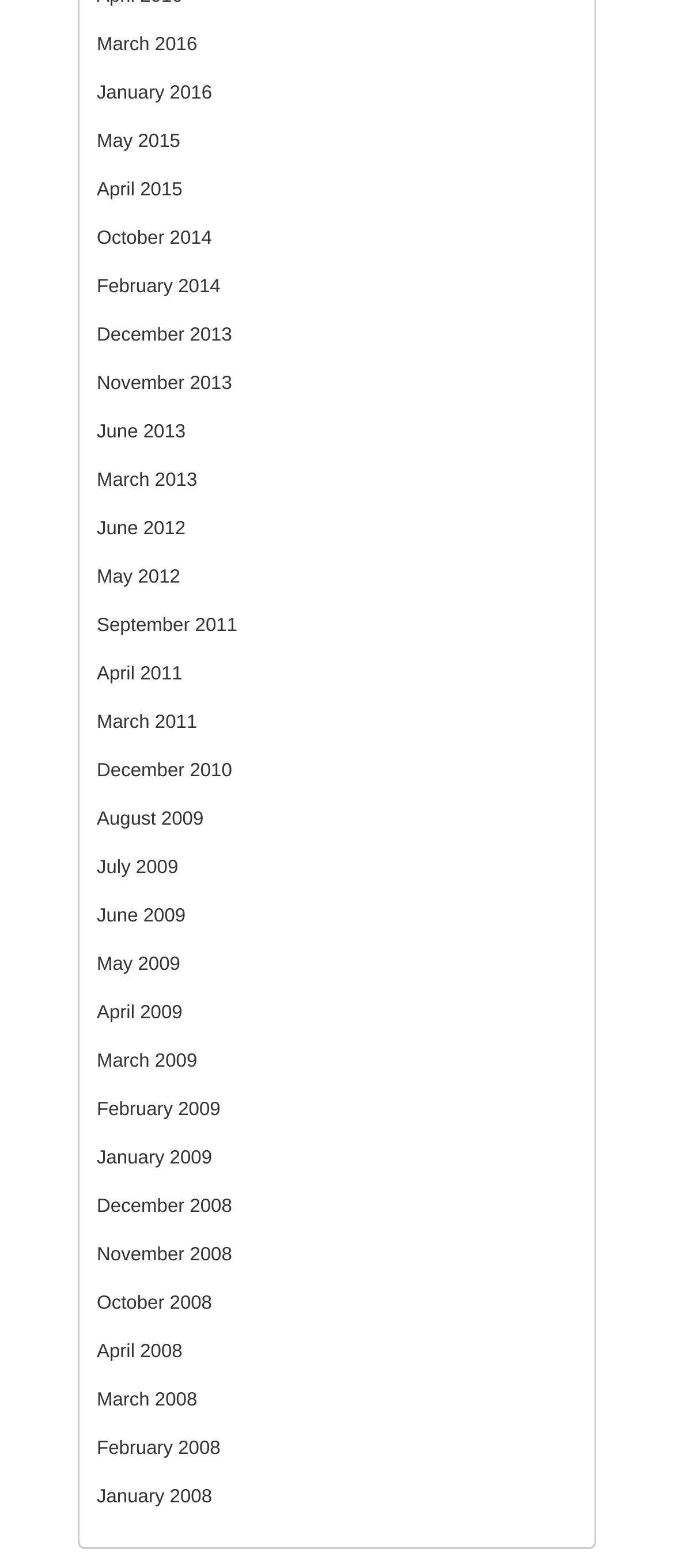Please locate the bounding box coordinates of the region I need to click to follow this instruction: "view May 2015".

[0.144, 0.084, 0.267, 0.097]